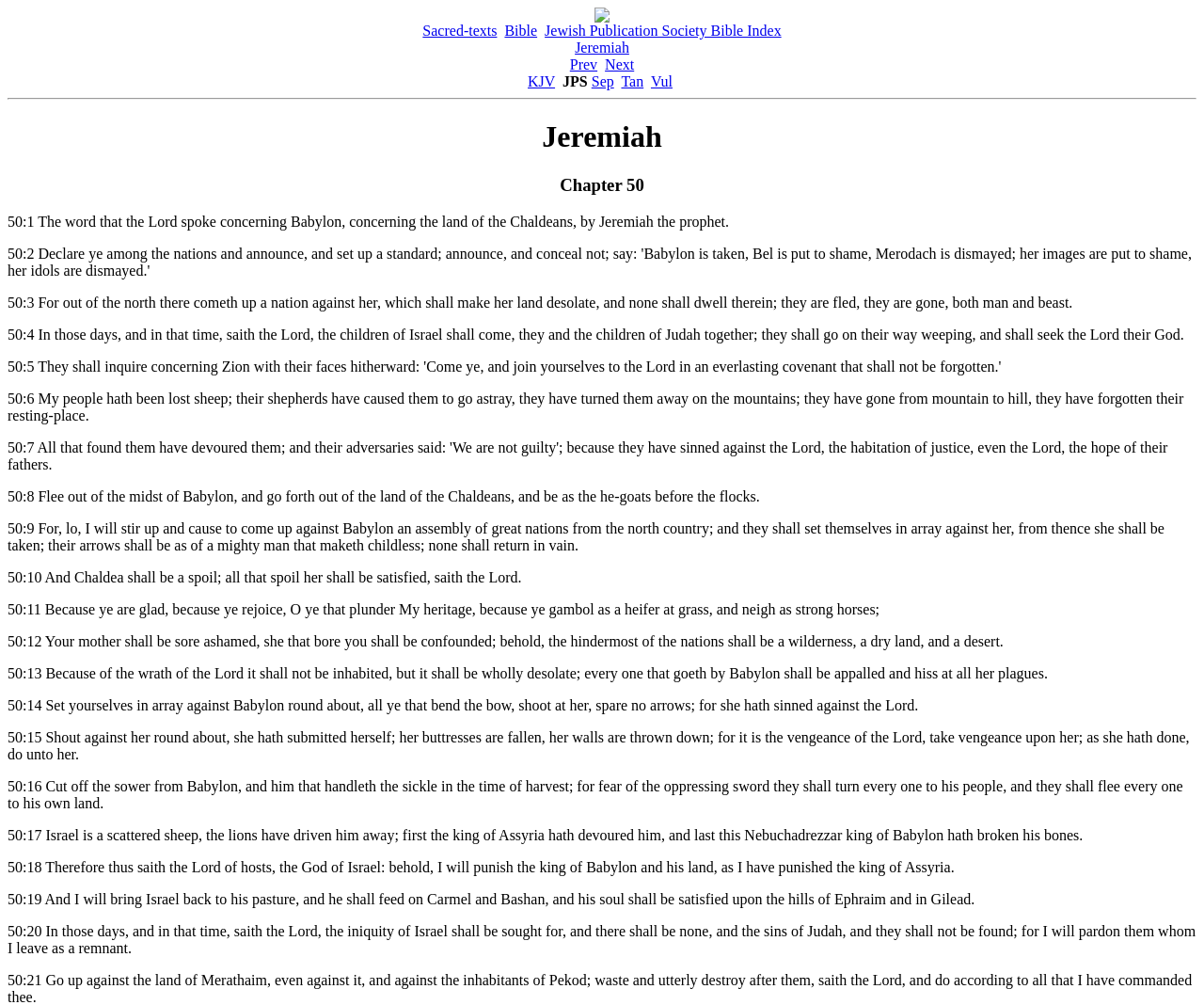How many links are there above the separator?
From the image, respond with a single word or phrase.

7